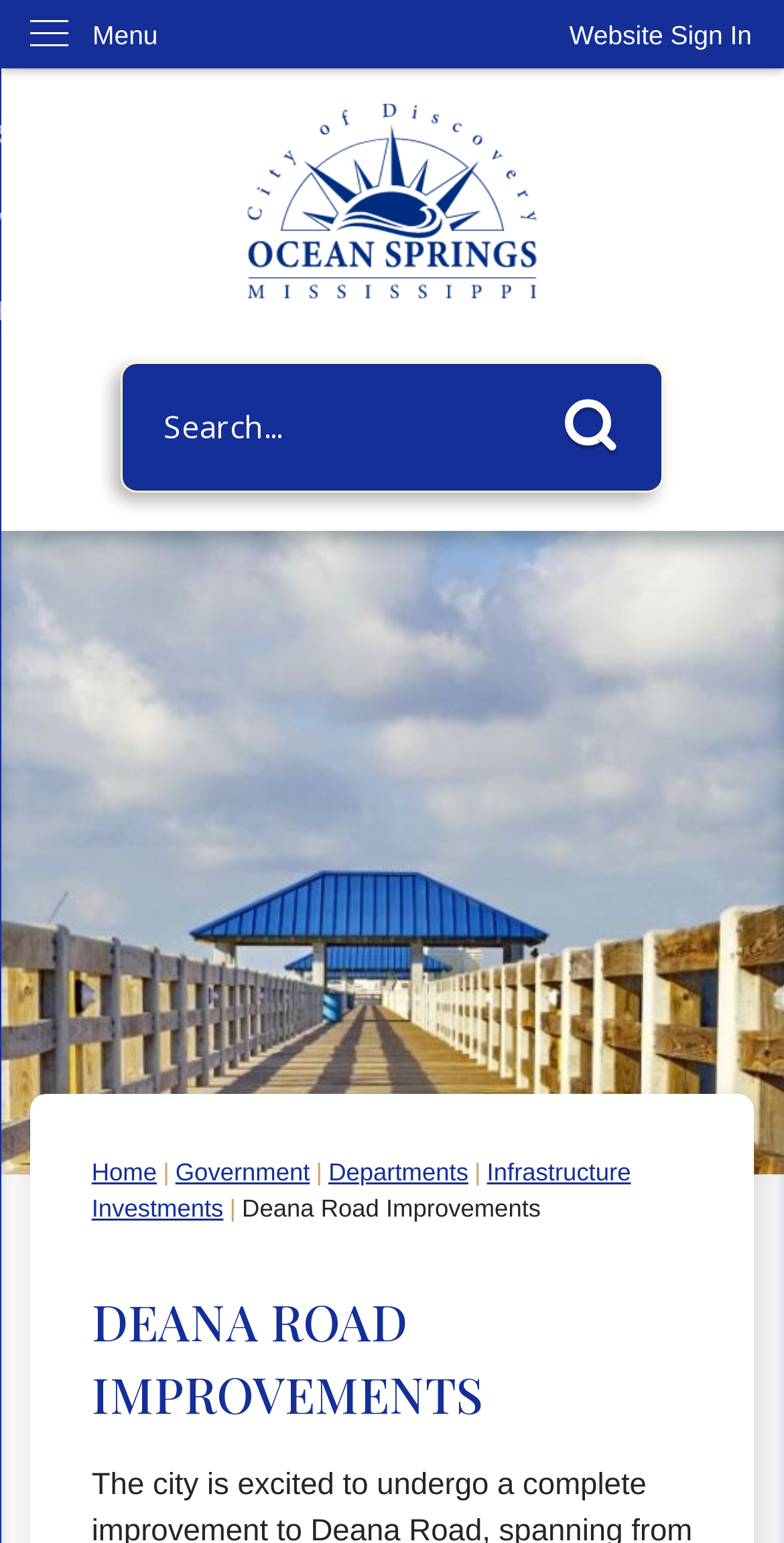Based on the description "parent_node: Search", find the bounding box of the specified UI element.

[0.704, 0.241, 0.833, 0.301]